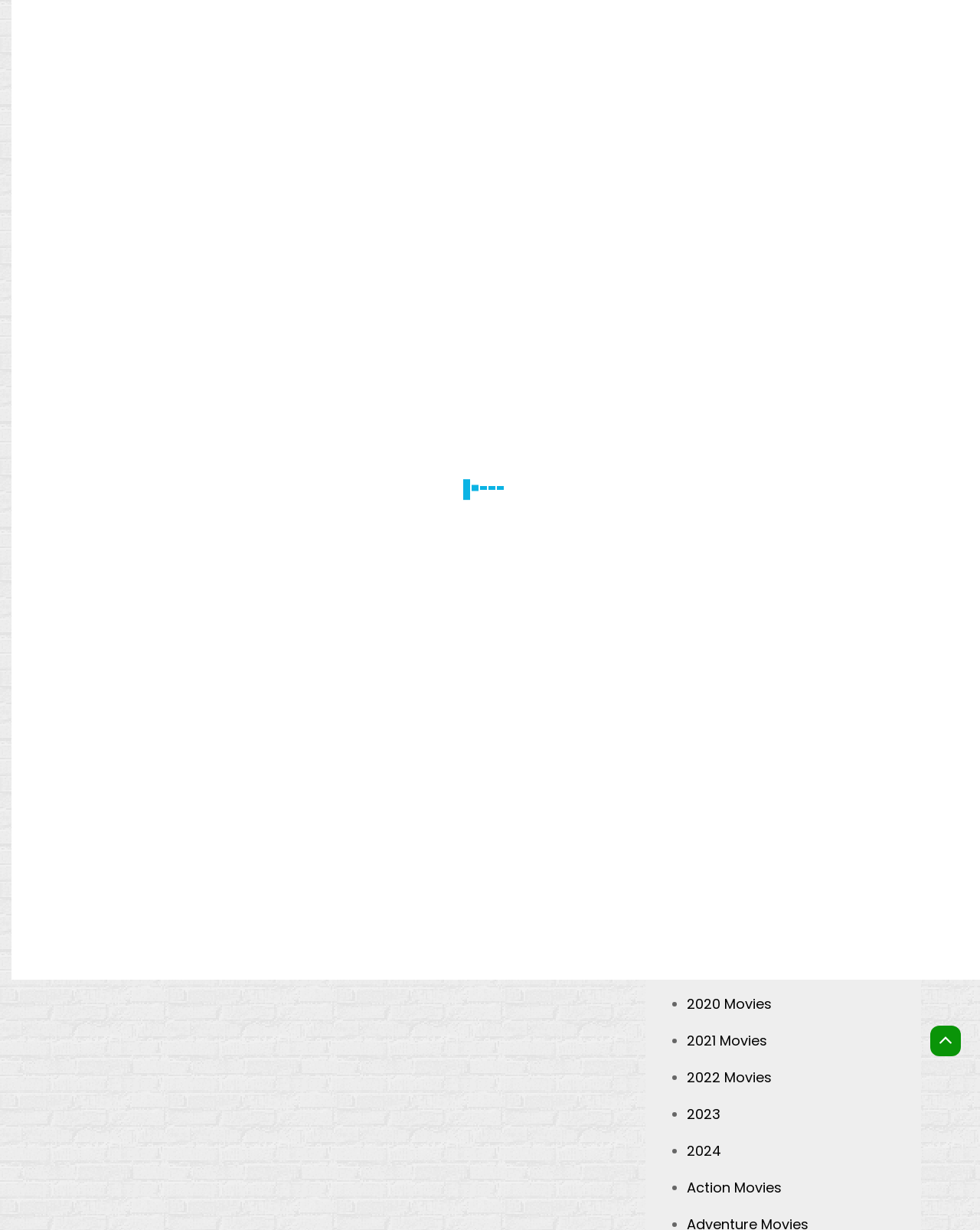From the element description: "April 2, 2019", extract the bounding box coordinates of the UI element. The coordinates should be expressed as four float numbers between 0 and 1, in the order [left, top, right, bottom].

[0.158, 0.372, 0.234, 0.387]